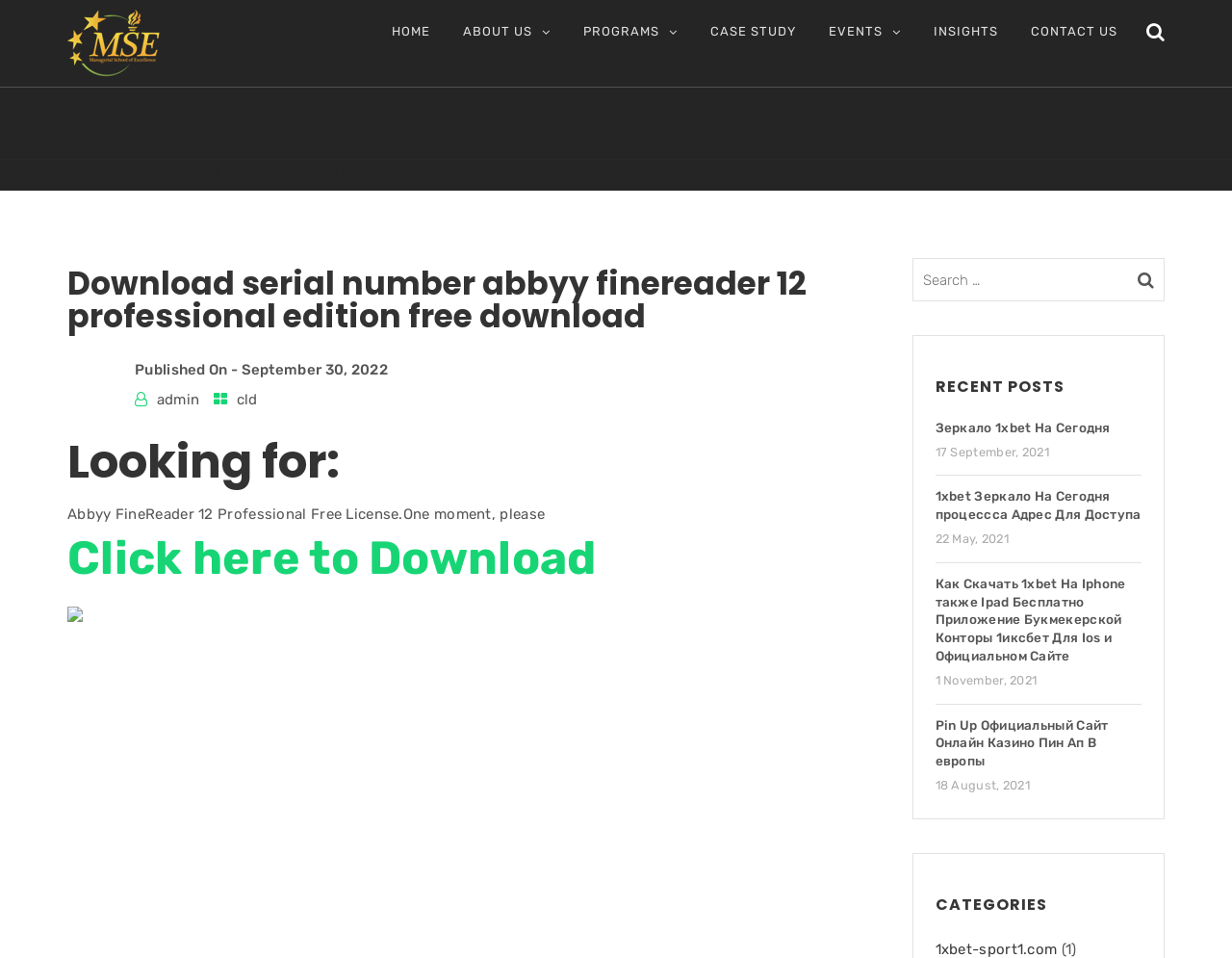Show the bounding box coordinates of the region that should be clicked to follow the instruction: "Click here to Download."

[0.055, 0.585, 0.484, 0.603]